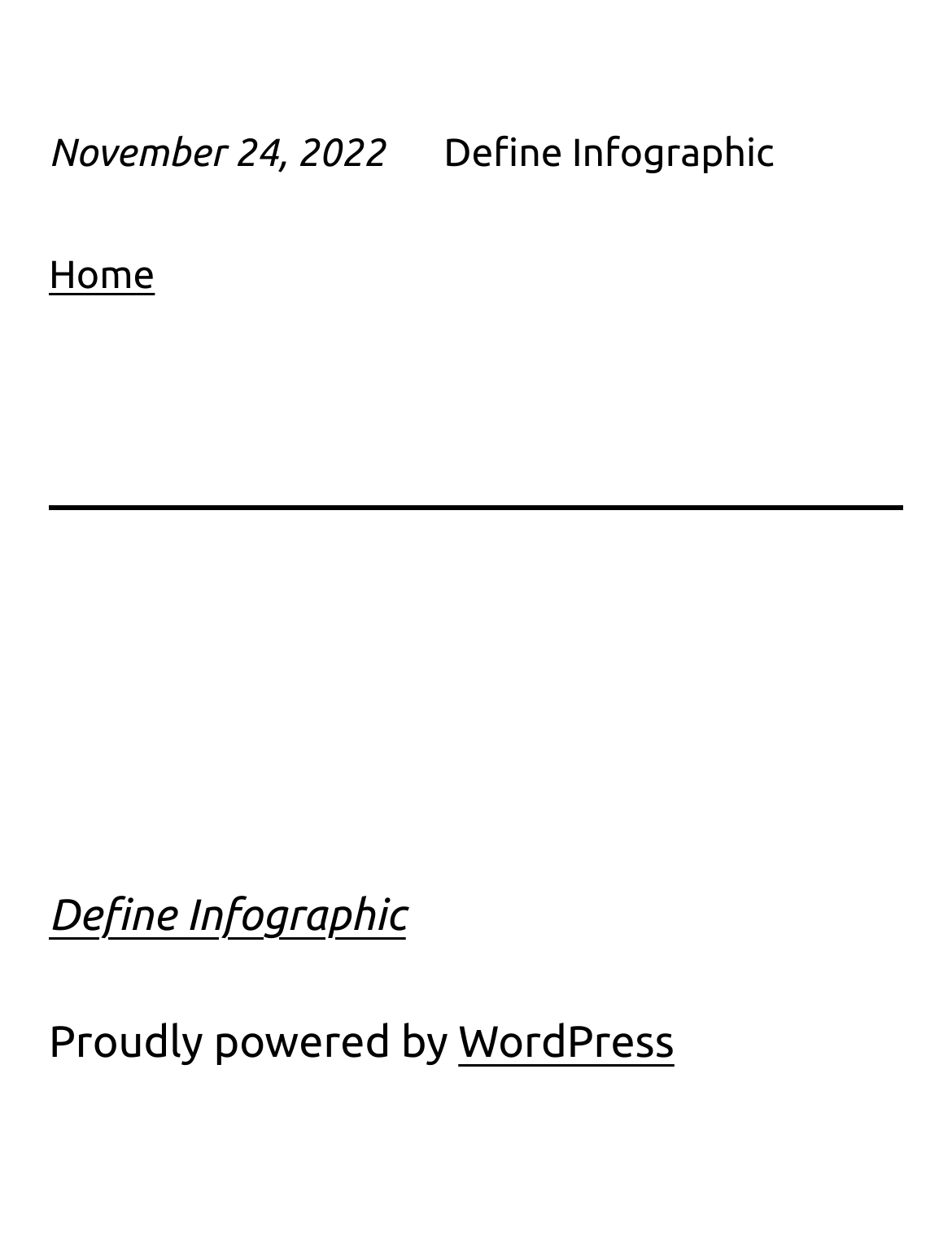What is the current date? Based on the screenshot, please respond with a single word or phrase.

November 24, 2022